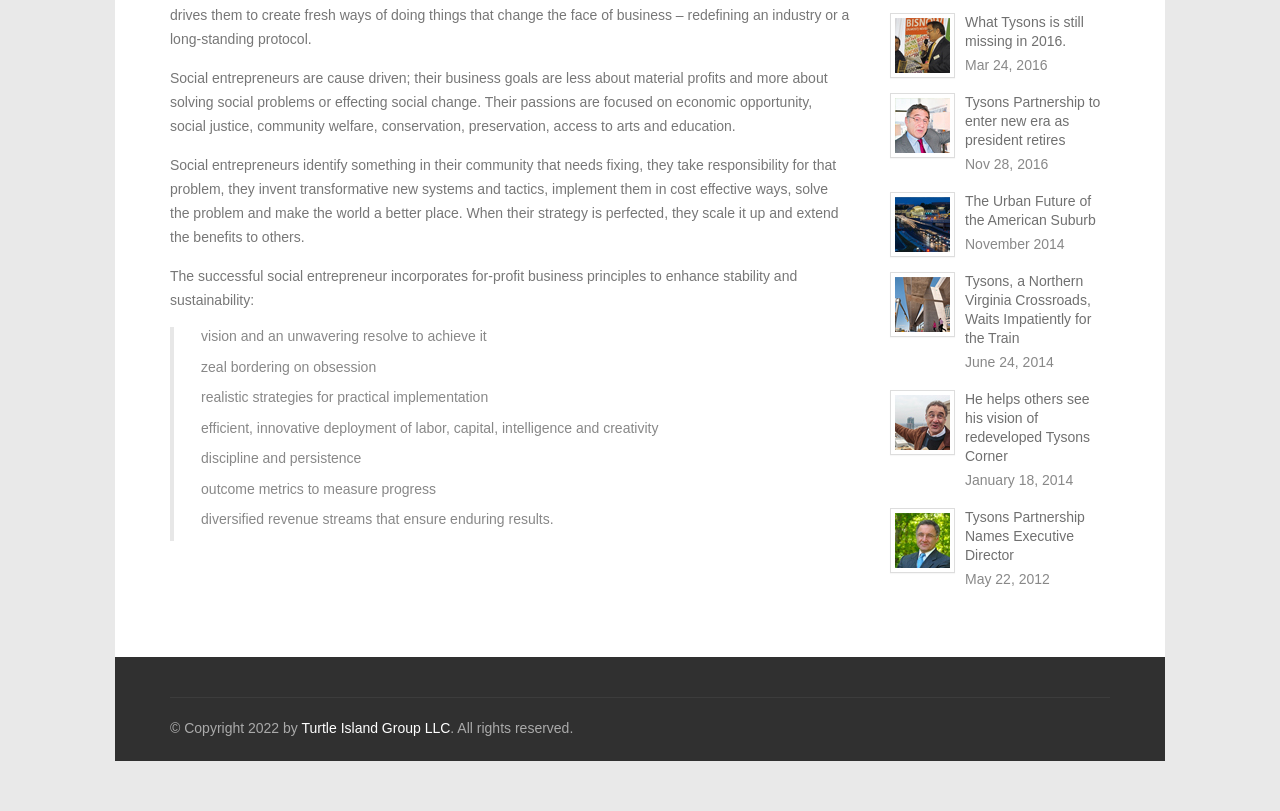Extract the bounding box coordinates of the UI element described by: "Turtle Island Group LLC". The coordinates should include four float numbers ranging from 0 to 1, e.g., [left, top, right, bottom].

[0.236, 0.888, 0.352, 0.908]